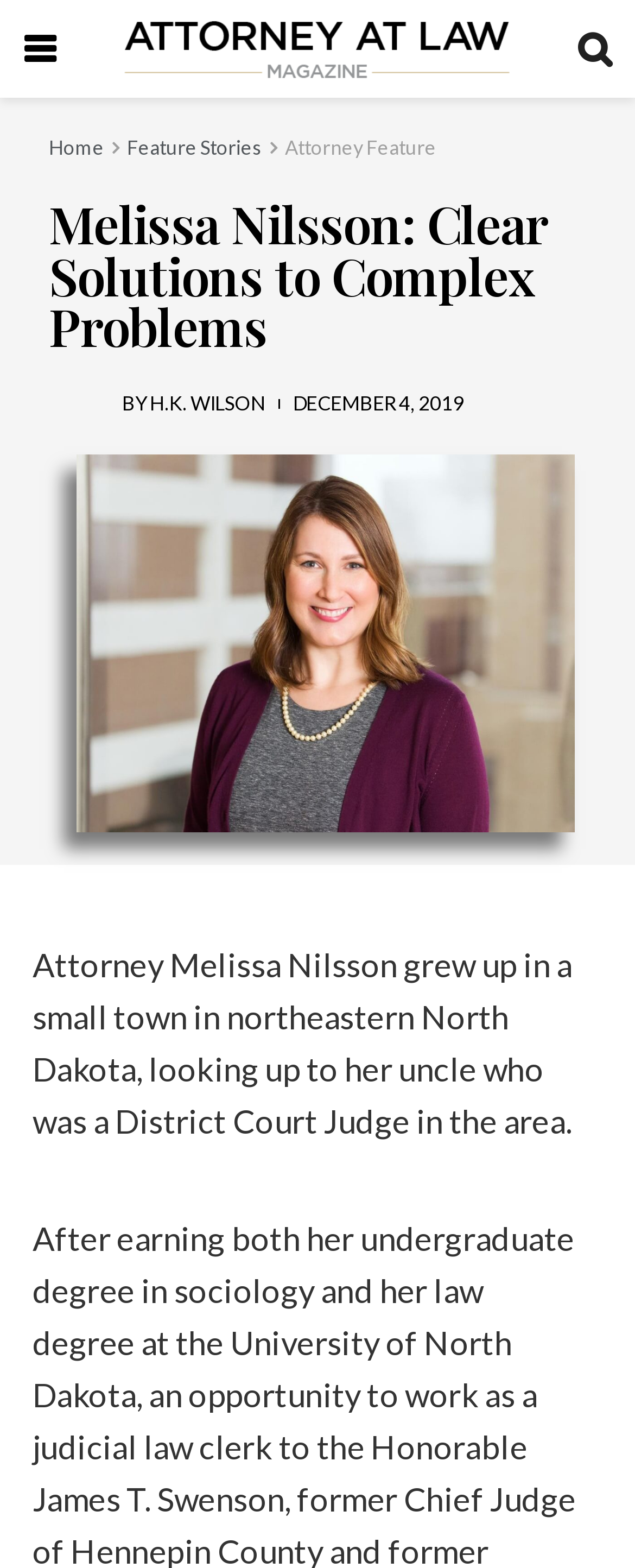Who is Melissa Nilsson's uncle?
Based on the image content, provide your answer in one word or a short phrase.

A District Court Judge